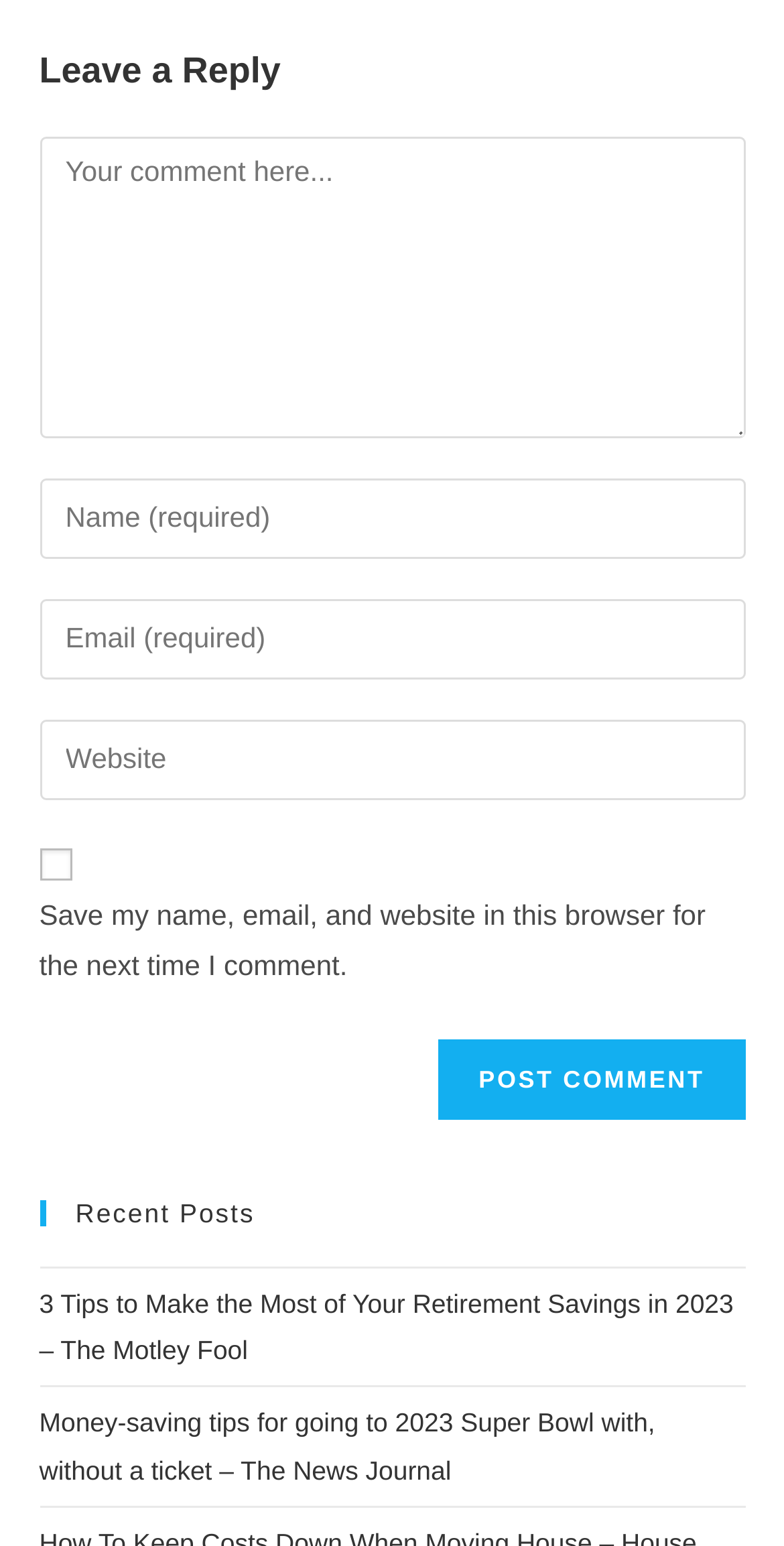Please mark the bounding box coordinates of the area that should be clicked to carry out the instruction: "Post a comment".

[0.559, 0.672, 0.95, 0.724]